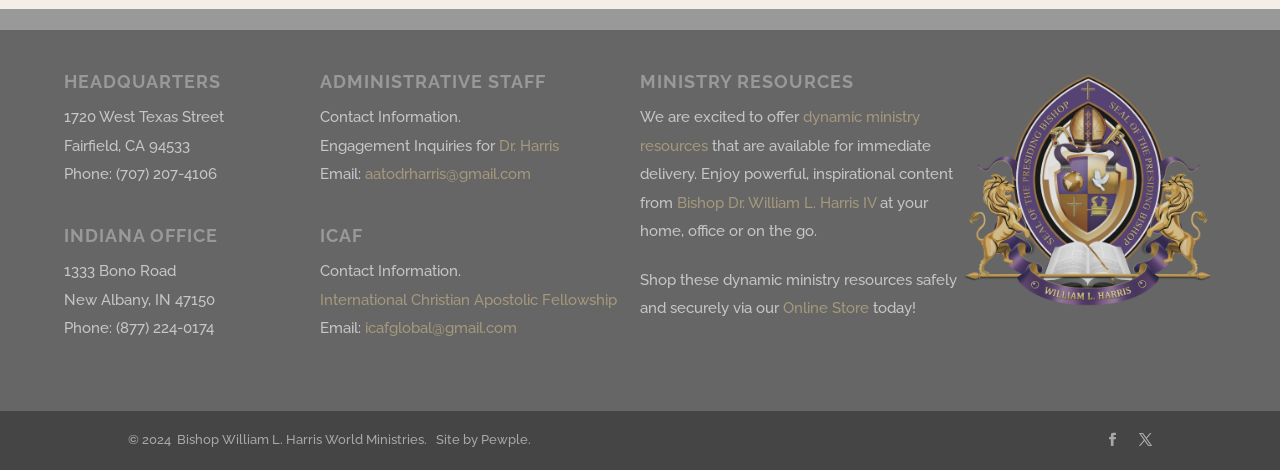Locate the bounding box coordinates of the clickable element to fulfill the following instruction: "Visit the Online Store". Provide the coordinates as four float numbers between 0 and 1 in the format [left, top, right, bottom].

[0.612, 0.637, 0.679, 0.675]